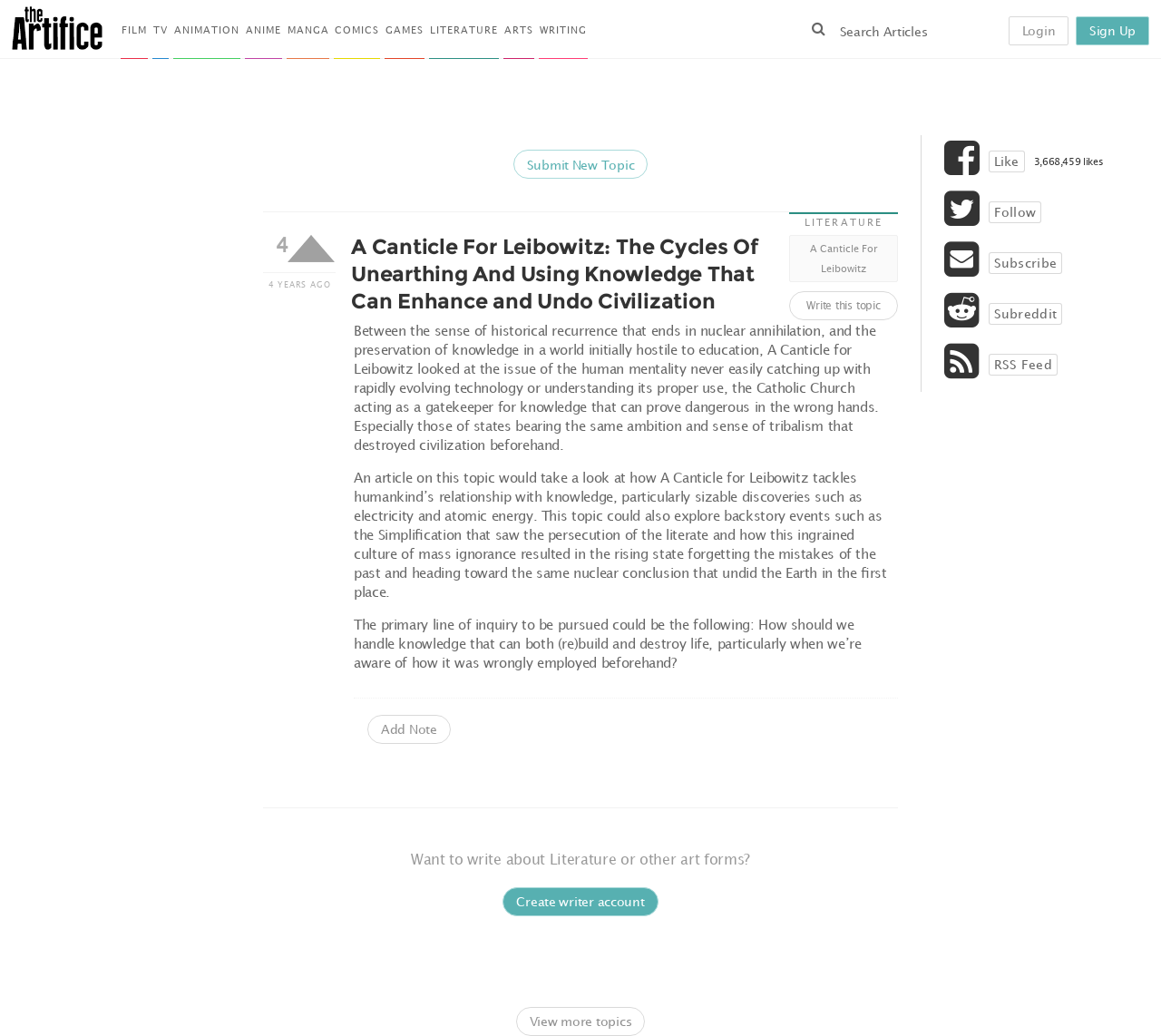Please pinpoint the bounding box coordinates for the region I should click to adhere to this instruction: "Follow the topic".

[0.851, 0.194, 0.897, 0.215]